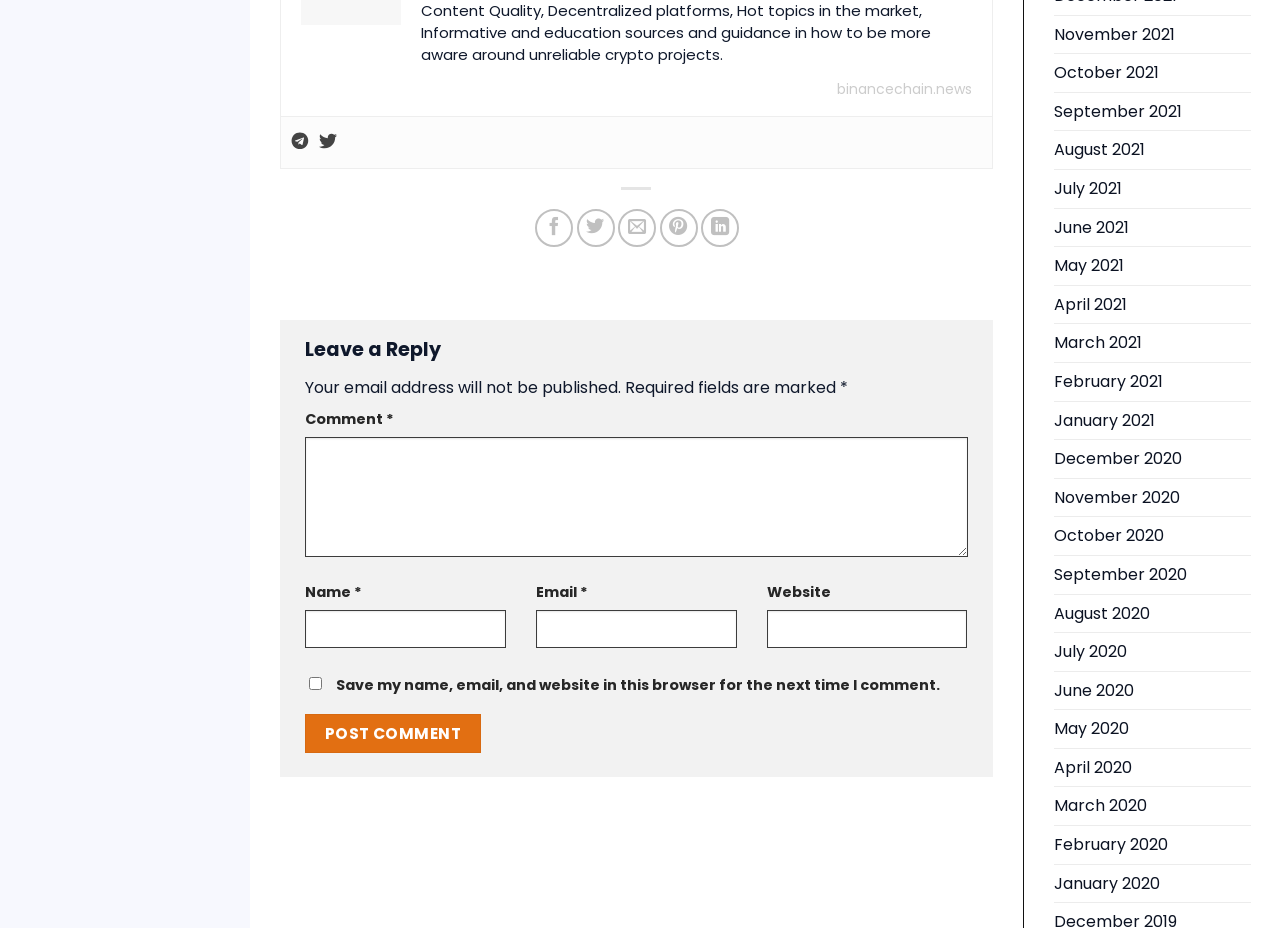Please identify the bounding box coordinates of the element that needs to be clicked to perform the following instruction: "Click on the 'Post Comment' button".

[0.238, 0.769, 0.376, 0.812]